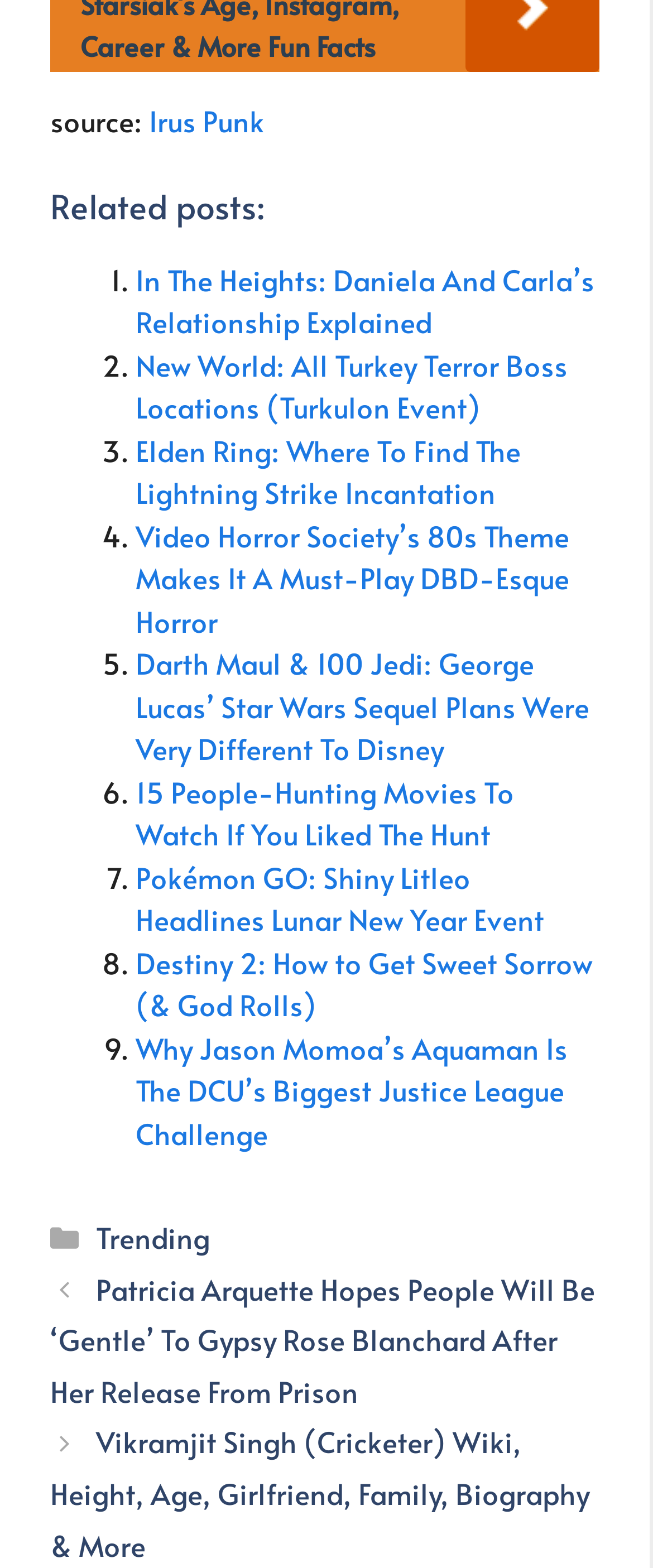Determine the bounding box coordinates for the clickable element to execute this instruction: "Click on 'Irus Punk'". Provide the coordinates as four float numbers between 0 and 1, i.e., [left, top, right, bottom].

[0.228, 0.064, 0.405, 0.089]